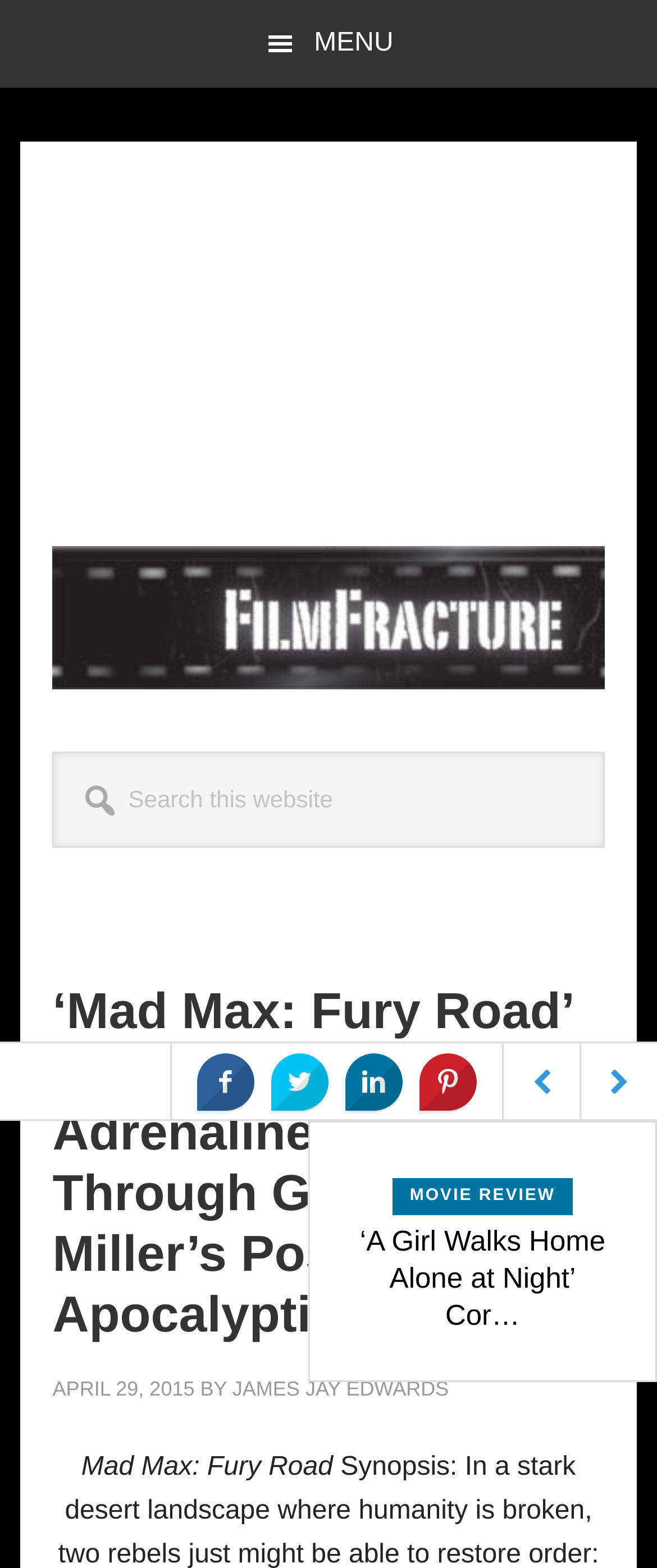Locate the bounding box of the UI element defined by this description: "parent_node: CINEMA FEARITÉ". The coordinates should be given as four float numbers between 0 and 1, formatted as [left, top, right, bottom].

[0.764, 0.665, 0.882, 0.715]